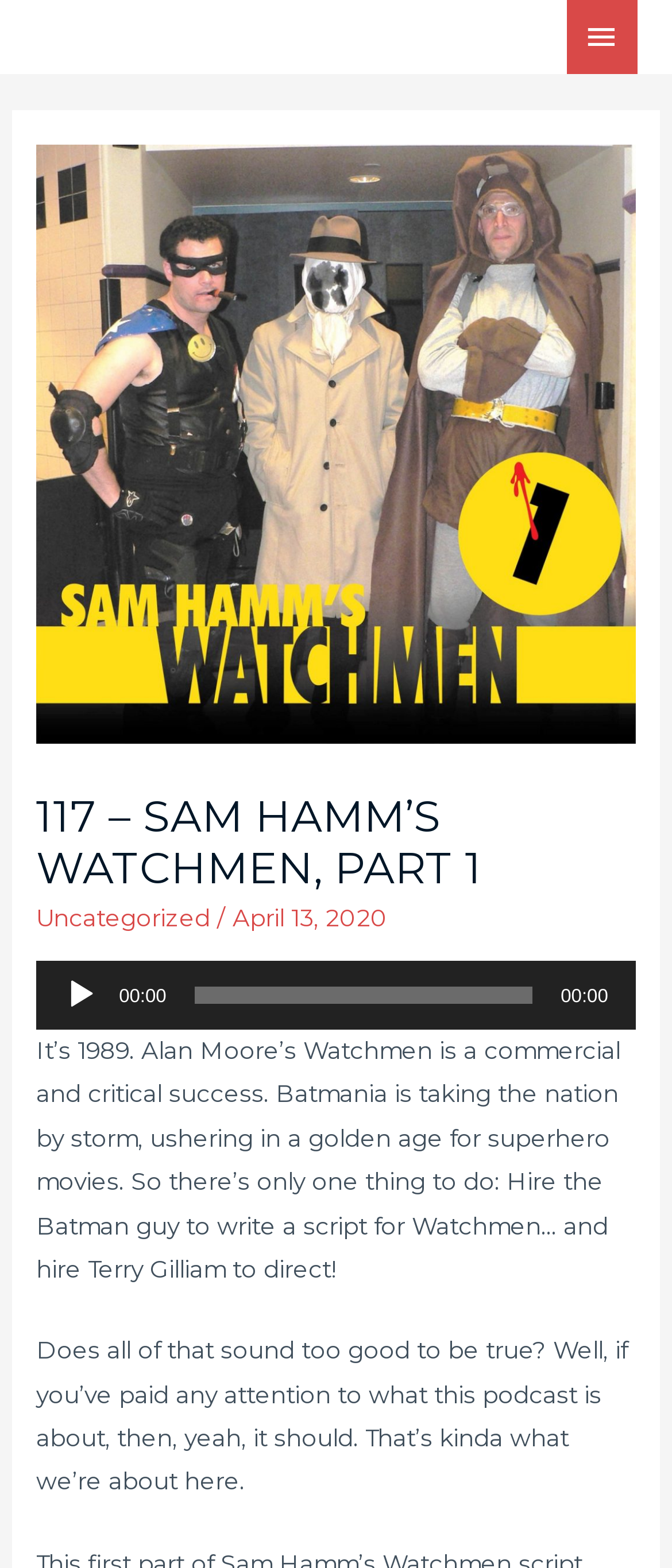Given the element description: "00:00 00:00", predict the bounding box coordinates of the UI element it refers to, using four float numbers between 0 and 1, i.e., [left, top, right, bottom].

[0.054, 0.613, 0.946, 0.657]